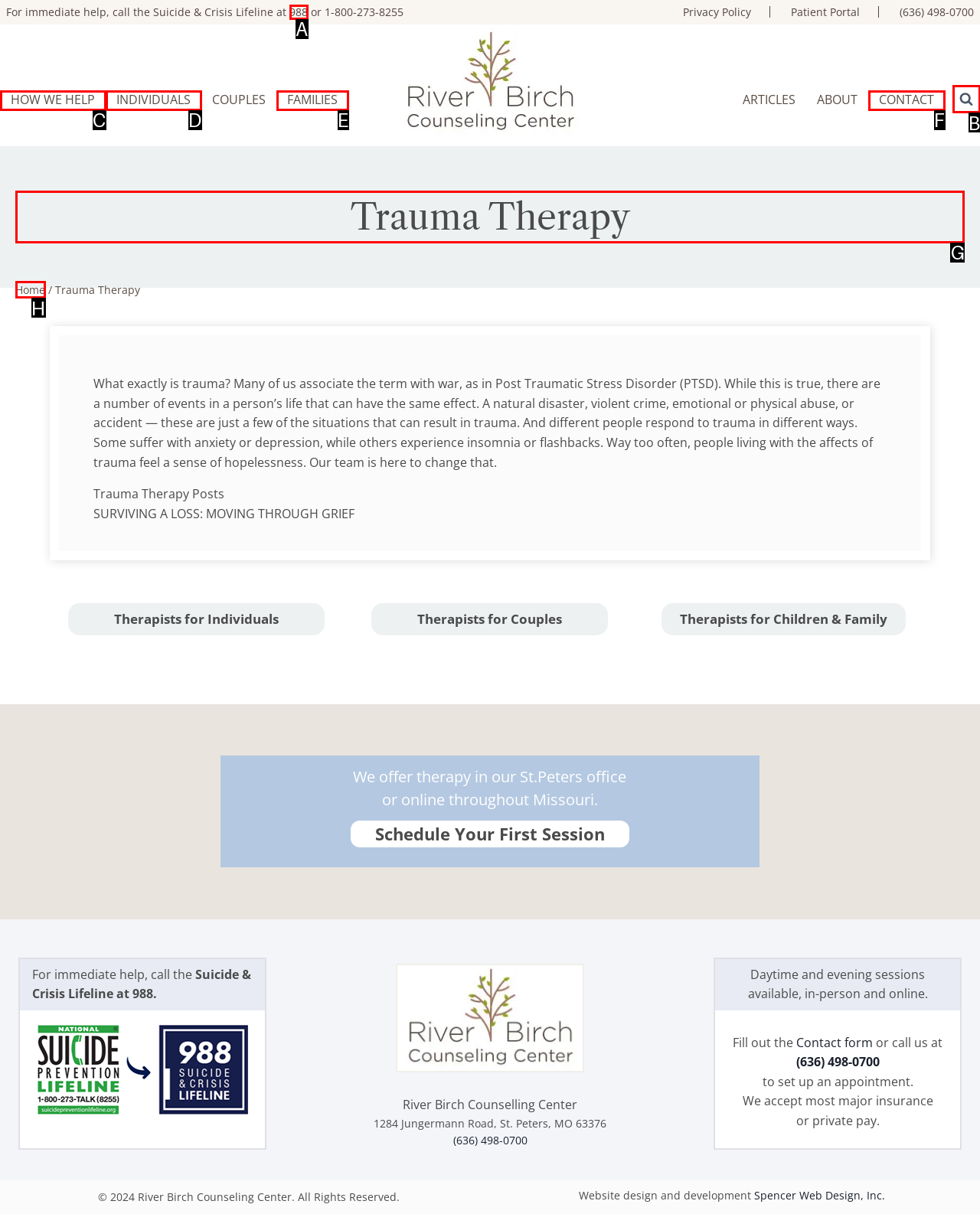From the given choices, which option should you click to complete this task: Learn about Trauma Therapy? Answer with the letter of the correct option.

G